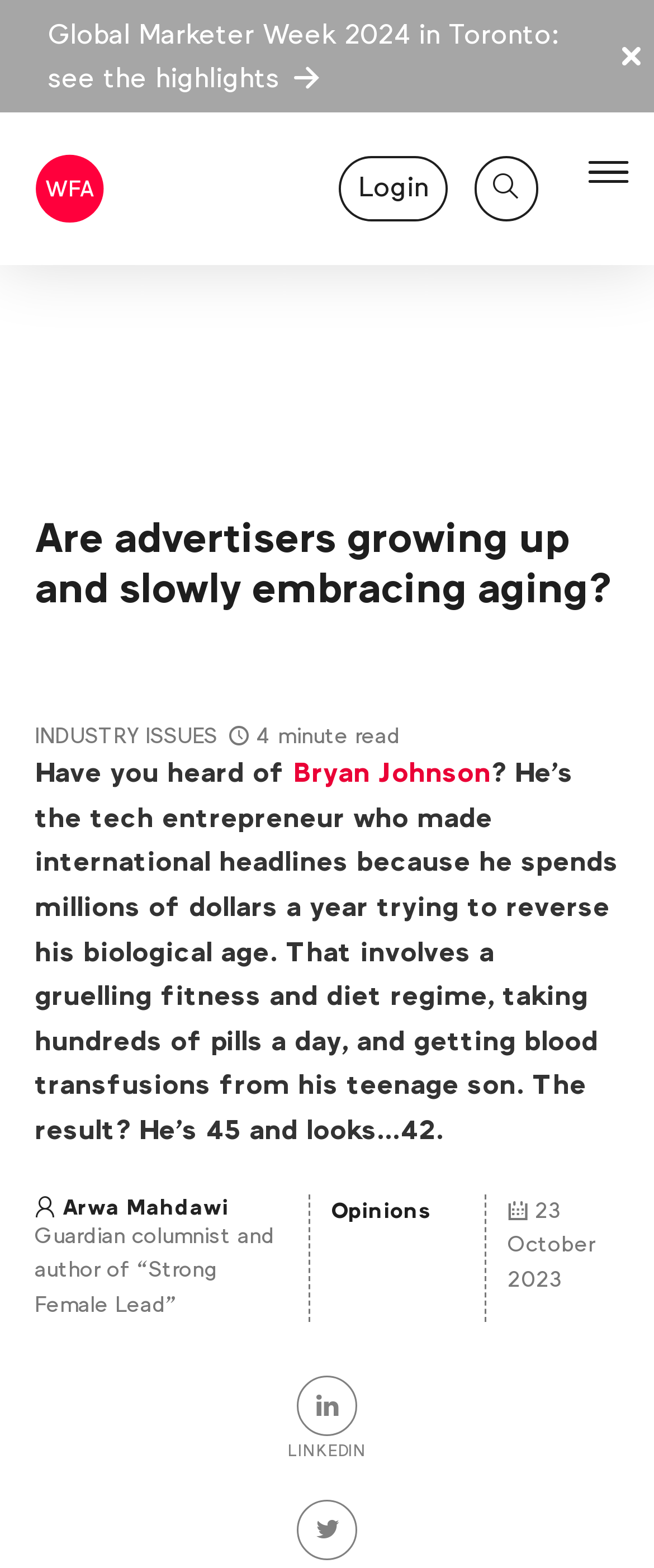Locate the bounding box coordinates of the clickable region to complete the following instruction: "Read the article by Arwa Mahdawi."

[0.053, 0.328, 0.939, 0.392]